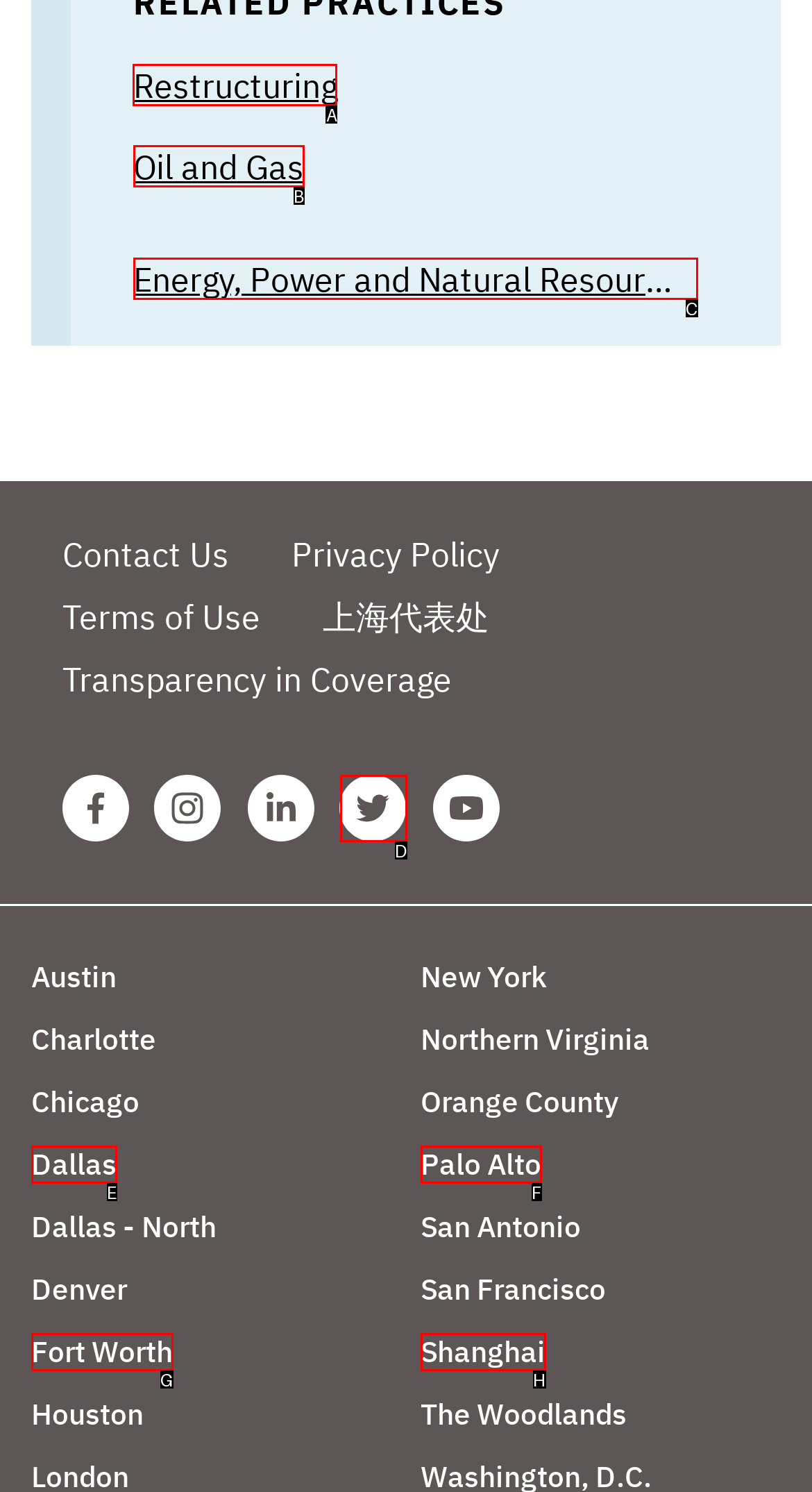Select the appropriate HTML element to click on to finish the task: Click on Restructuring link.
Answer with the letter corresponding to the selected option.

A